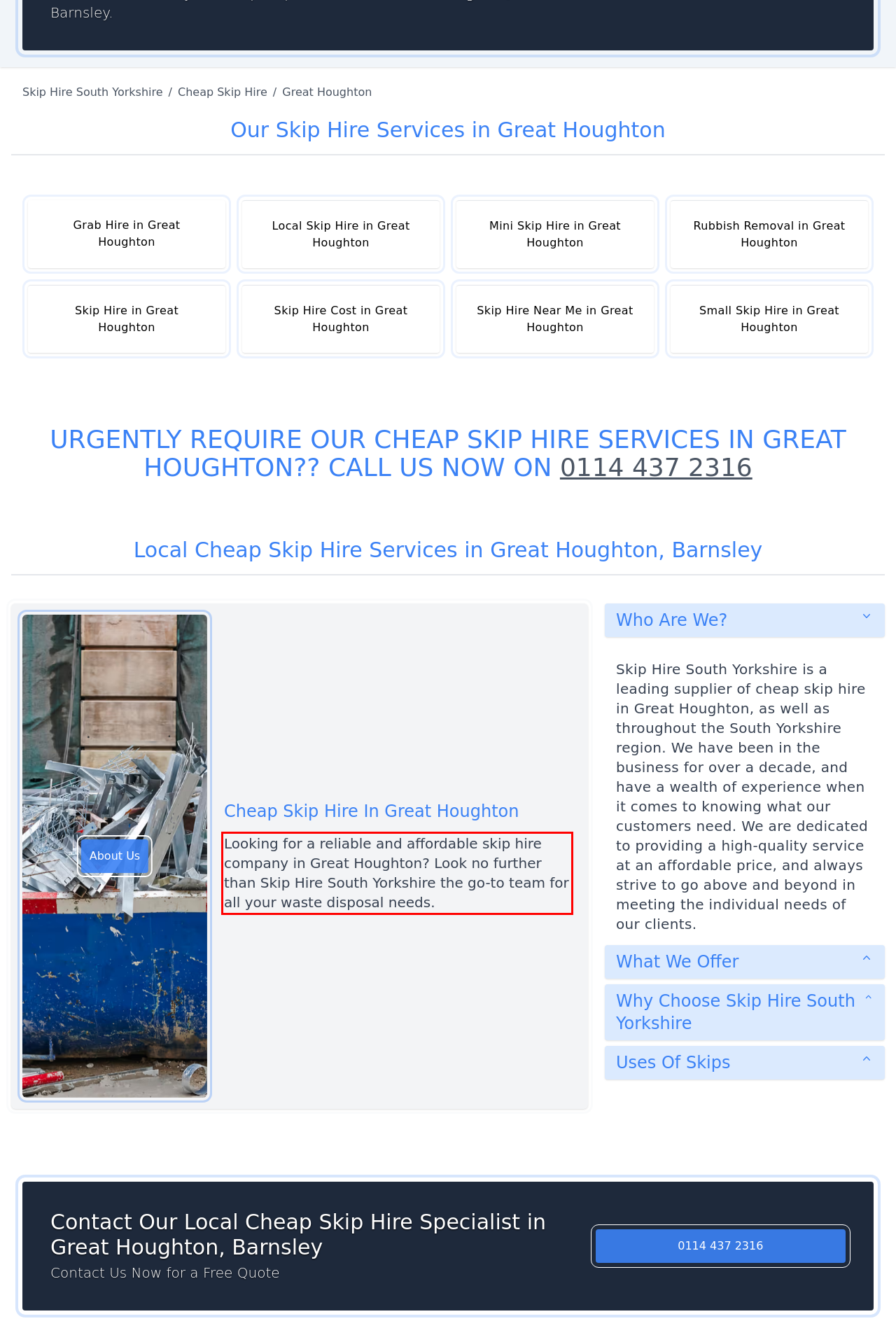Using the provided webpage screenshot, recognize the text content in the area marked by the red bounding box.

Looking for a reliable and affordable skip hire company in Great Houghton? Look no further than Skip Hire South Yorkshire the go-to team for all your waste disposal needs.